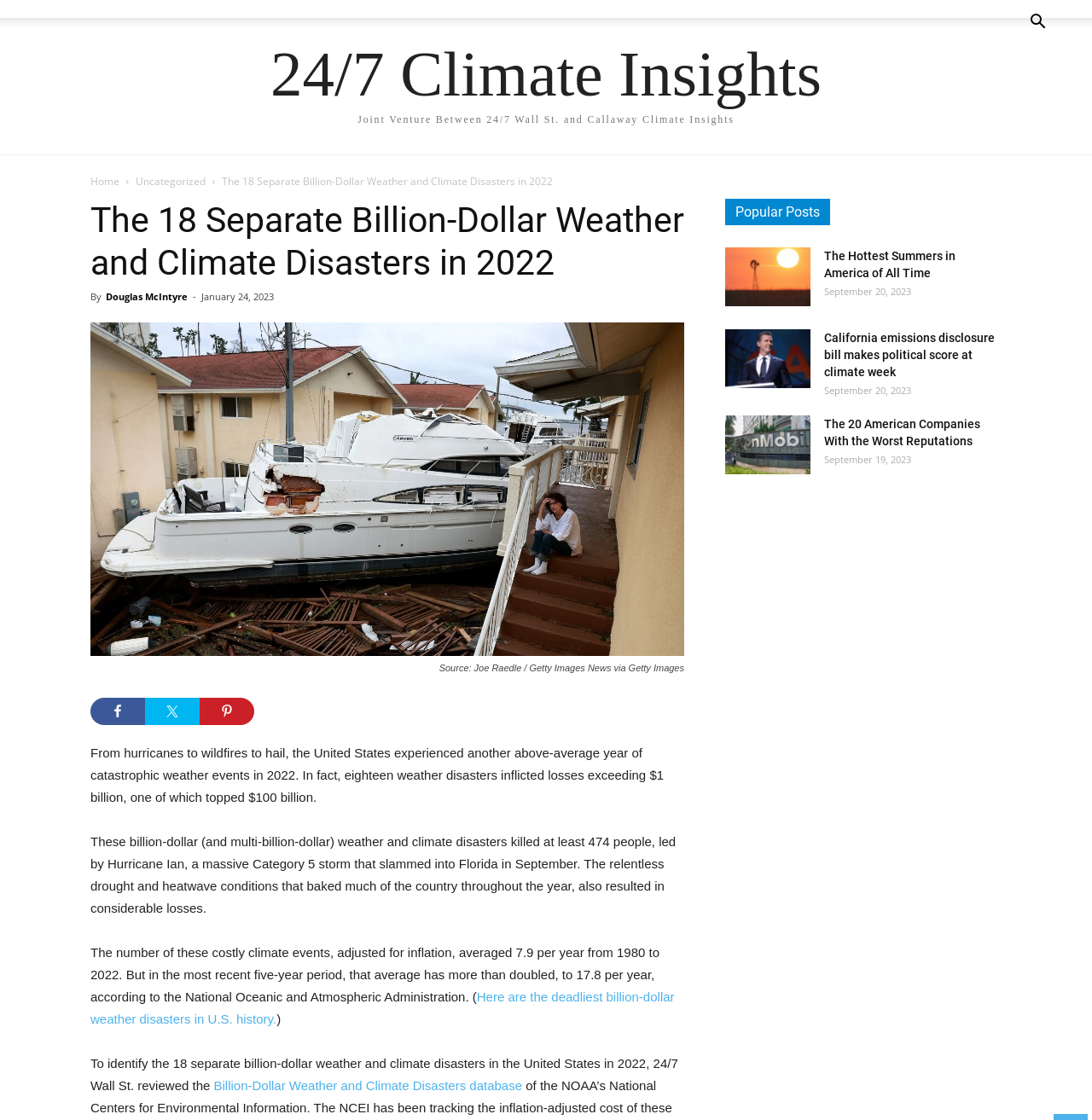What is the name of the joint venture?
Give a detailed and exhaustive answer to the question.

The name of the joint venture is mentioned in the link '24/7 Climate Insights Joint Venture Between 24/7 Wall St. and Callaway Climate Insights', which is located at the top of the webpage.